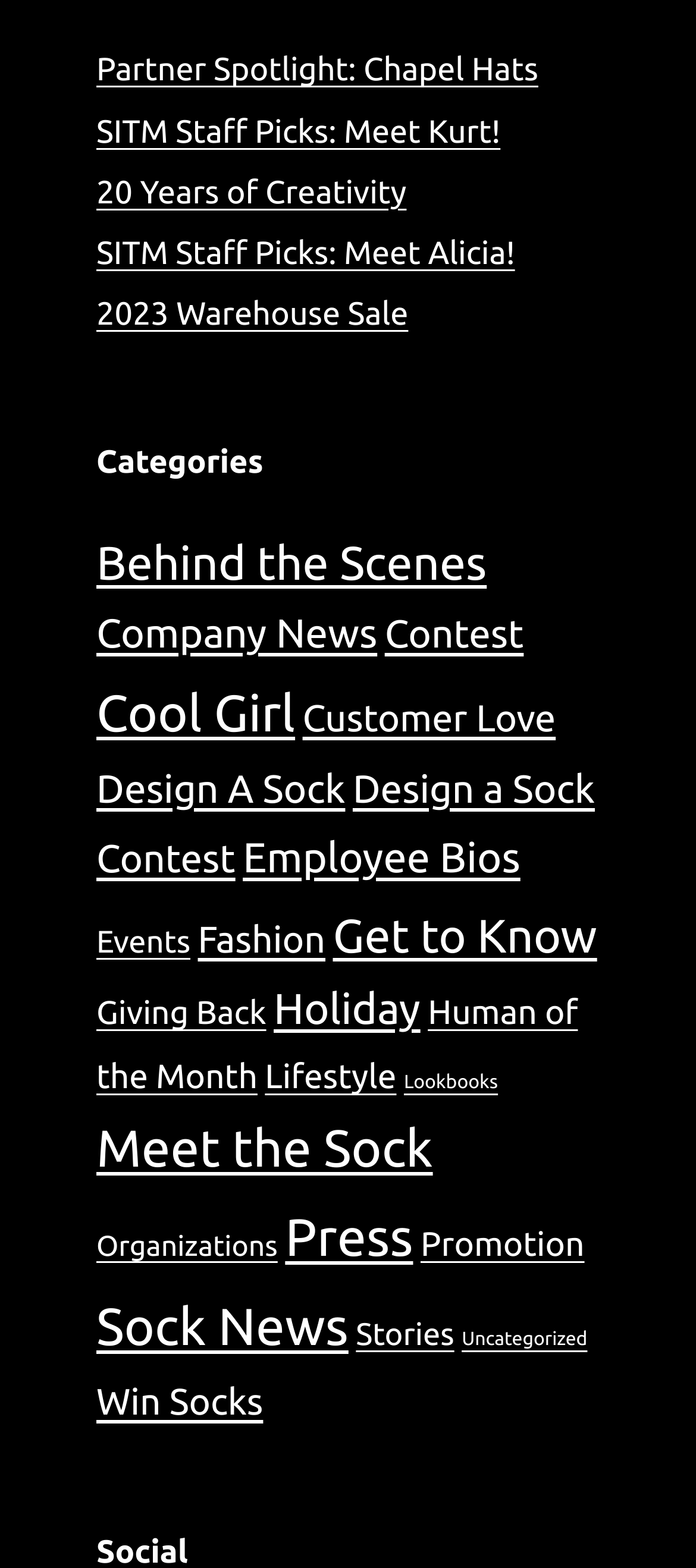How many recent posts are listed?
Please give a detailed and thorough answer to the question, covering all relevant points.

I counted the number of links under the 'Recent Posts' navigation, which are 5 in total.